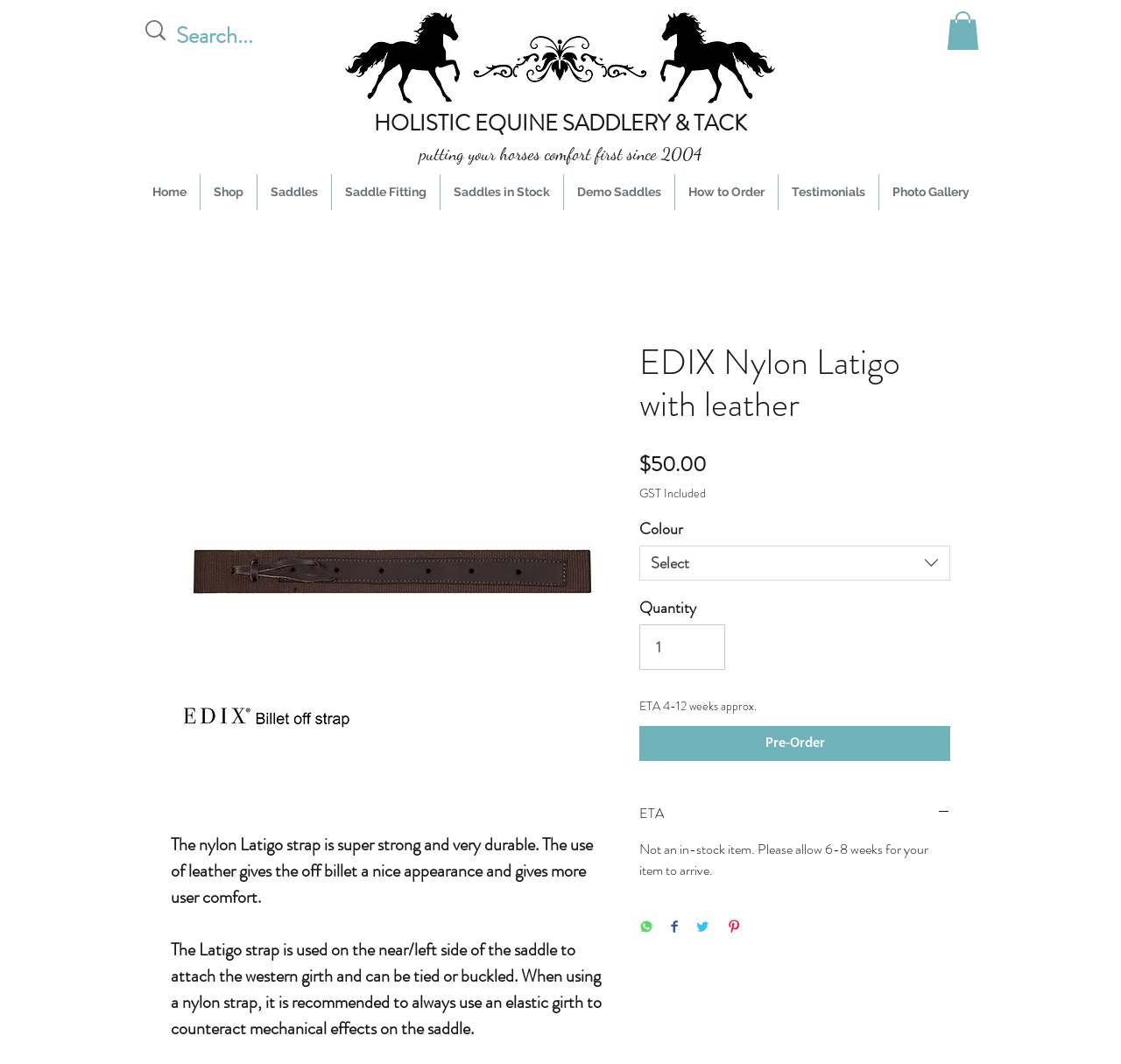What is the recommended girth to use with the nylon strap?
Look at the image and respond with a one-word or short phrase answer.

elastic girth